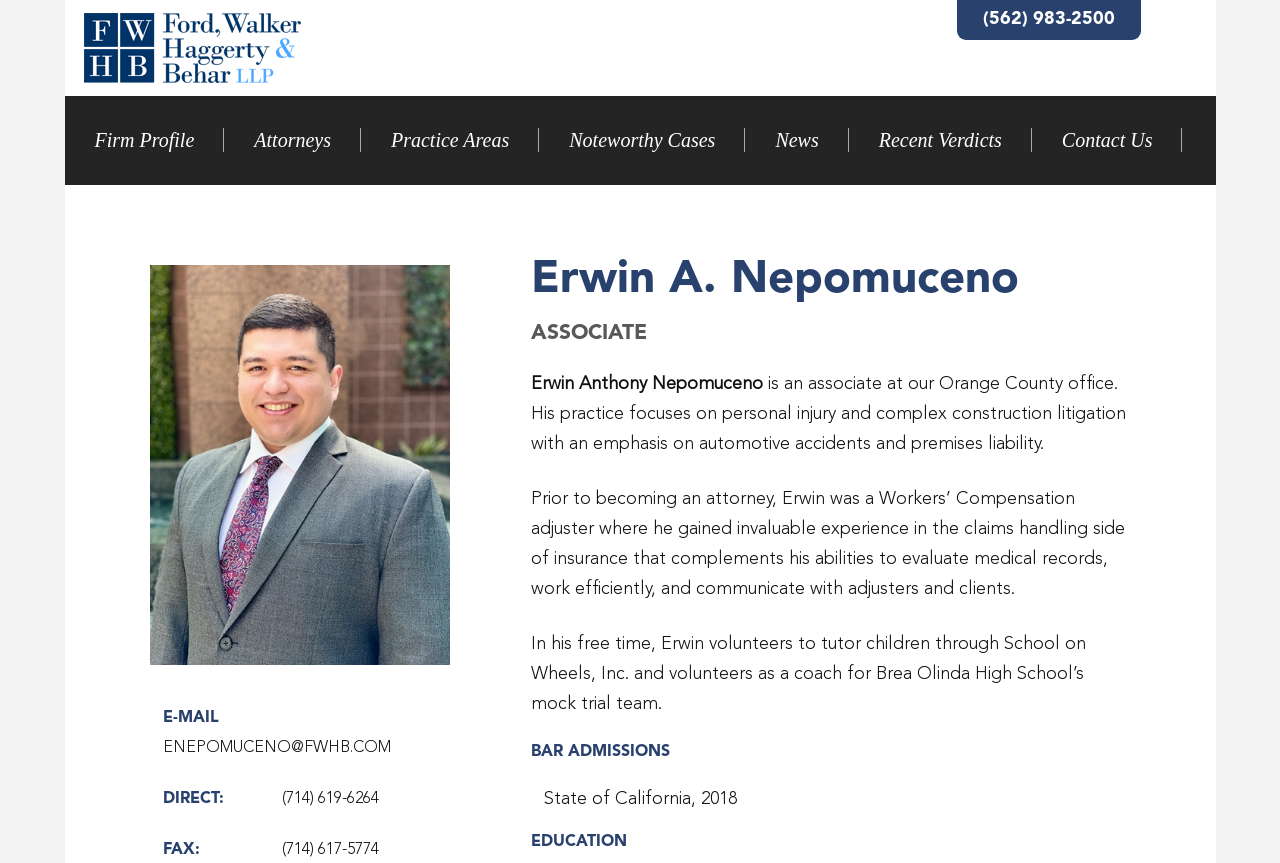Predict the bounding box coordinates of the area that should be clicked to accomplish the following instruction: "Visit the website 'freeaffiliatepro'". The bounding box coordinates should consist of four float numbers between 0 and 1, i.e., [left, top, right, bottom].

None